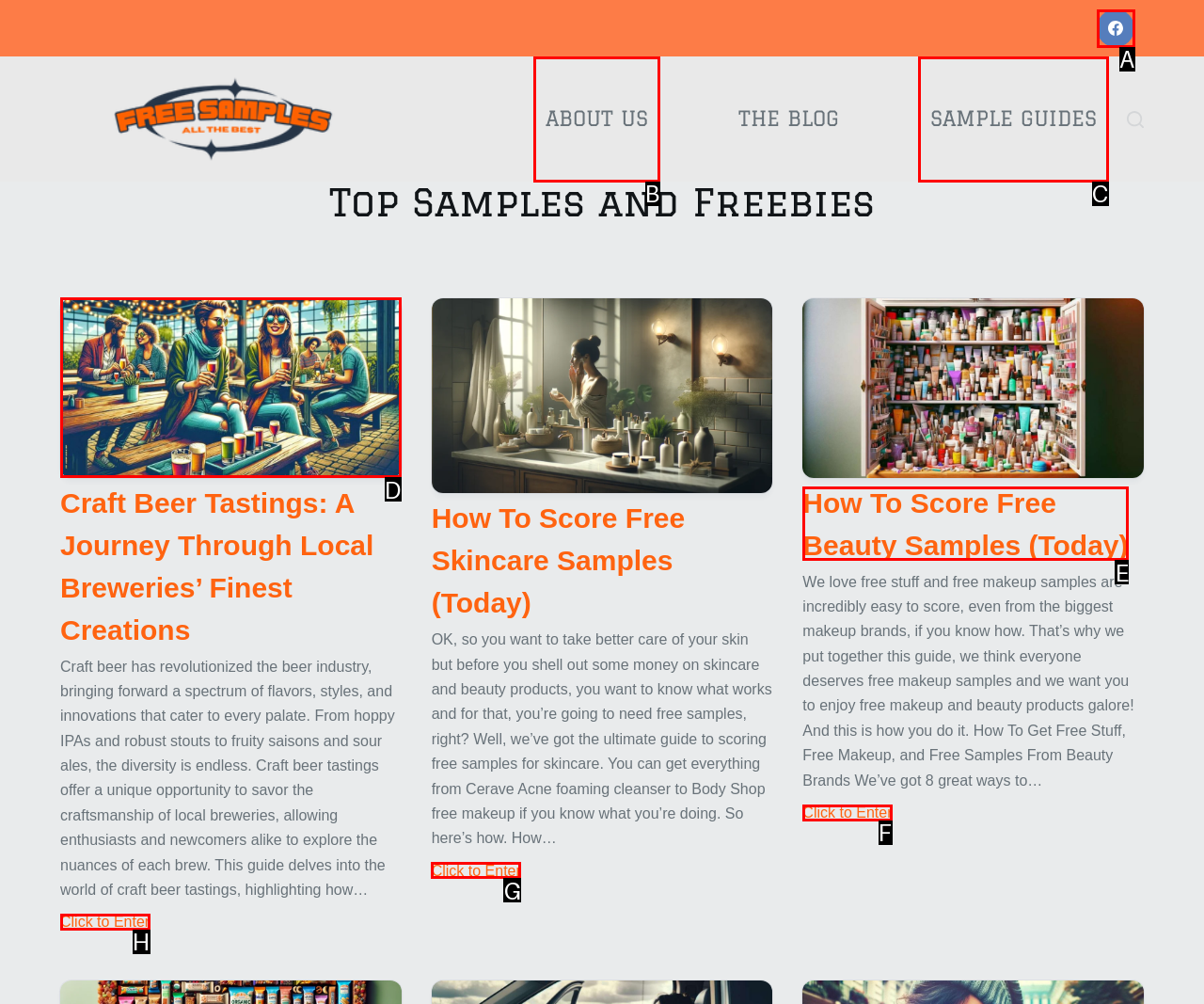Identify the appropriate lettered option to execute the following task: Click the HOME link
Respond with the letter of the selected choice.

None